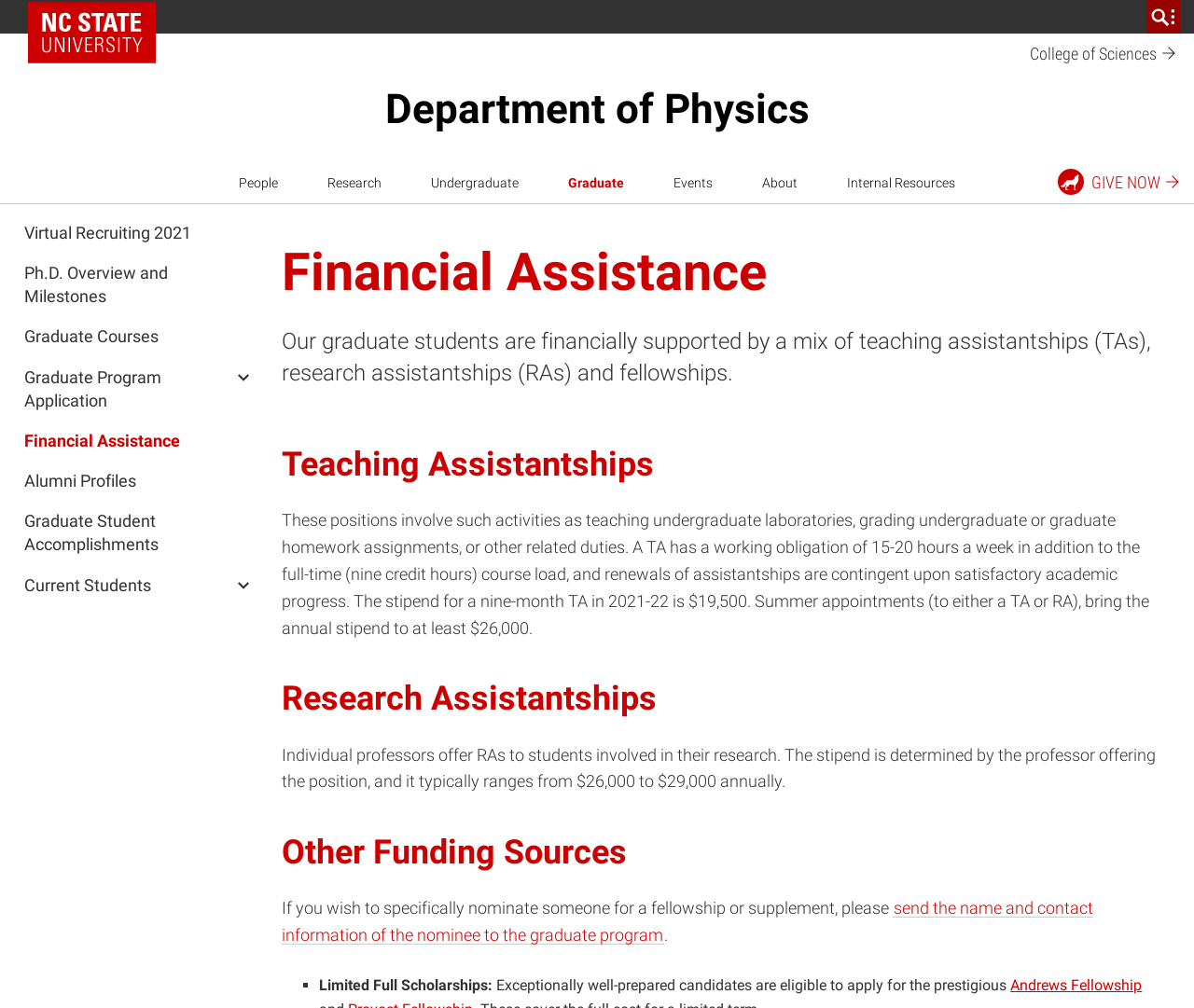What is the current page about?
Please provide a comprehensive answer based on the visual information in the image.

The heading on the webpage says 'Financial Assistance' and the content below it discusses different types of financial assistance available to graduate students, such as teaching assistantships, research assistantships, and fellowships.